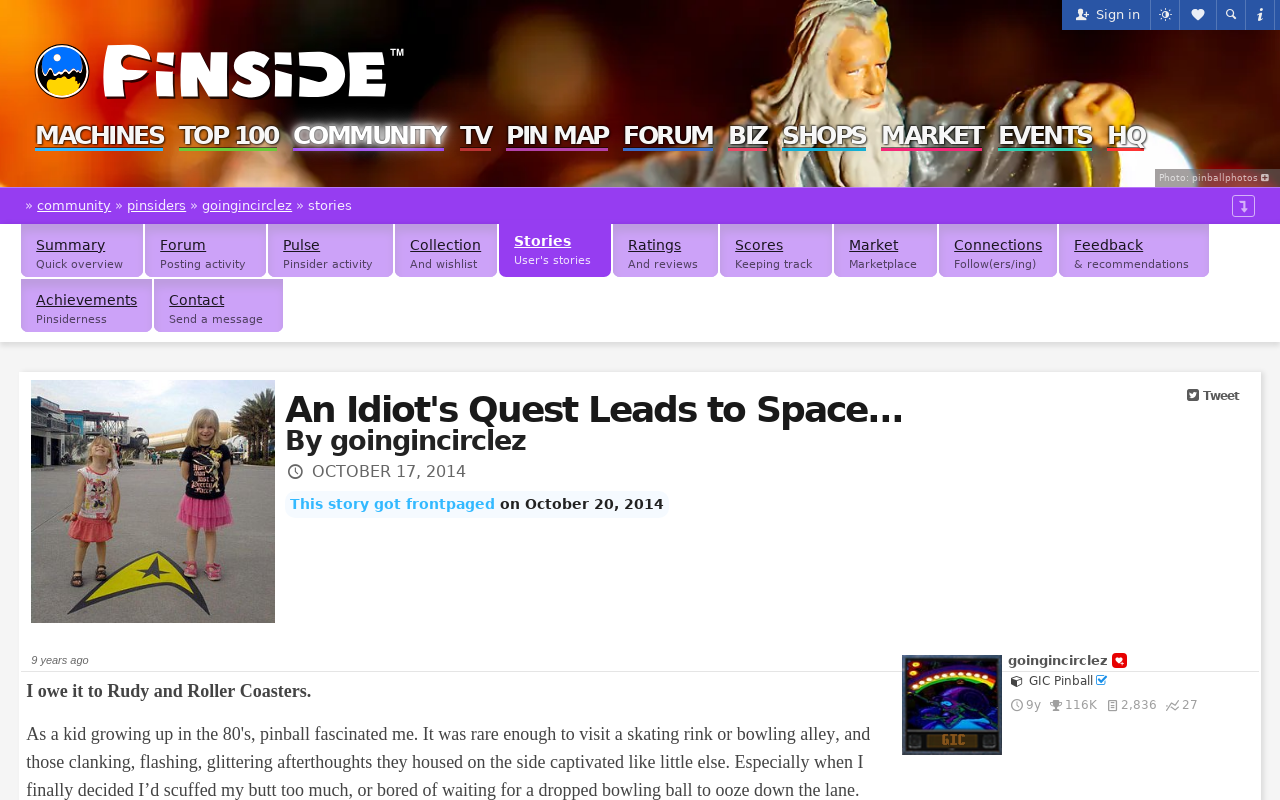Please identify the coordinates of the bounding box for the clickable region that will accomplish this instruction: "View Pinside community".

[0.229, 0.157, 0.347, 0.186]